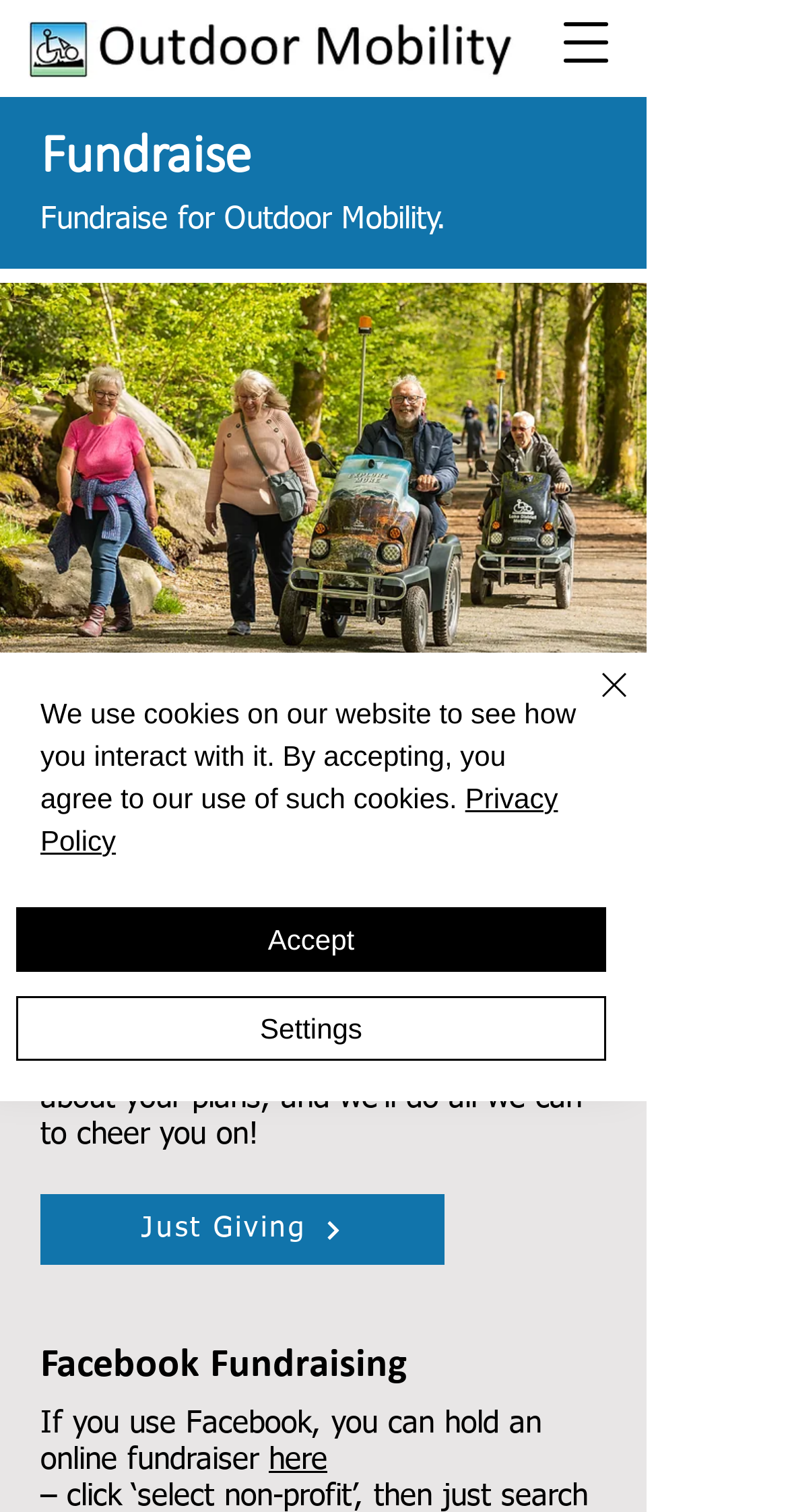What is the name of the charity?
Answer the question based on the image using a single word or a brief phrase.

Outdoor Mobility